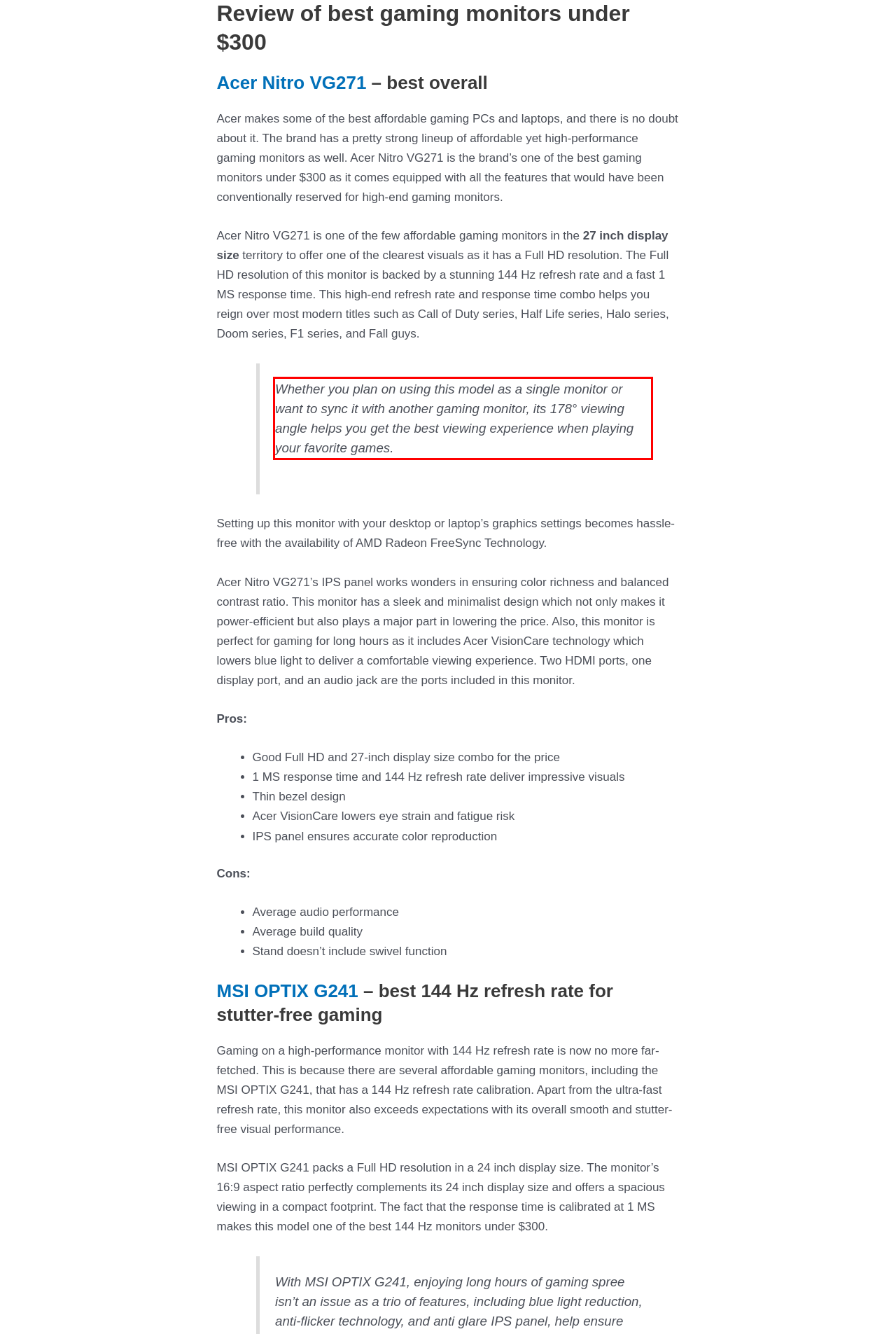Look at the screenshot of the webpage, locate the red rectangle bounding box, and generate the text content that it contains.

Whether you plan on using this model as a single monitor or want to sync it with another gaming monitor, its 178° viewing angle helps you get the best viewing experience when playing your favorite games.